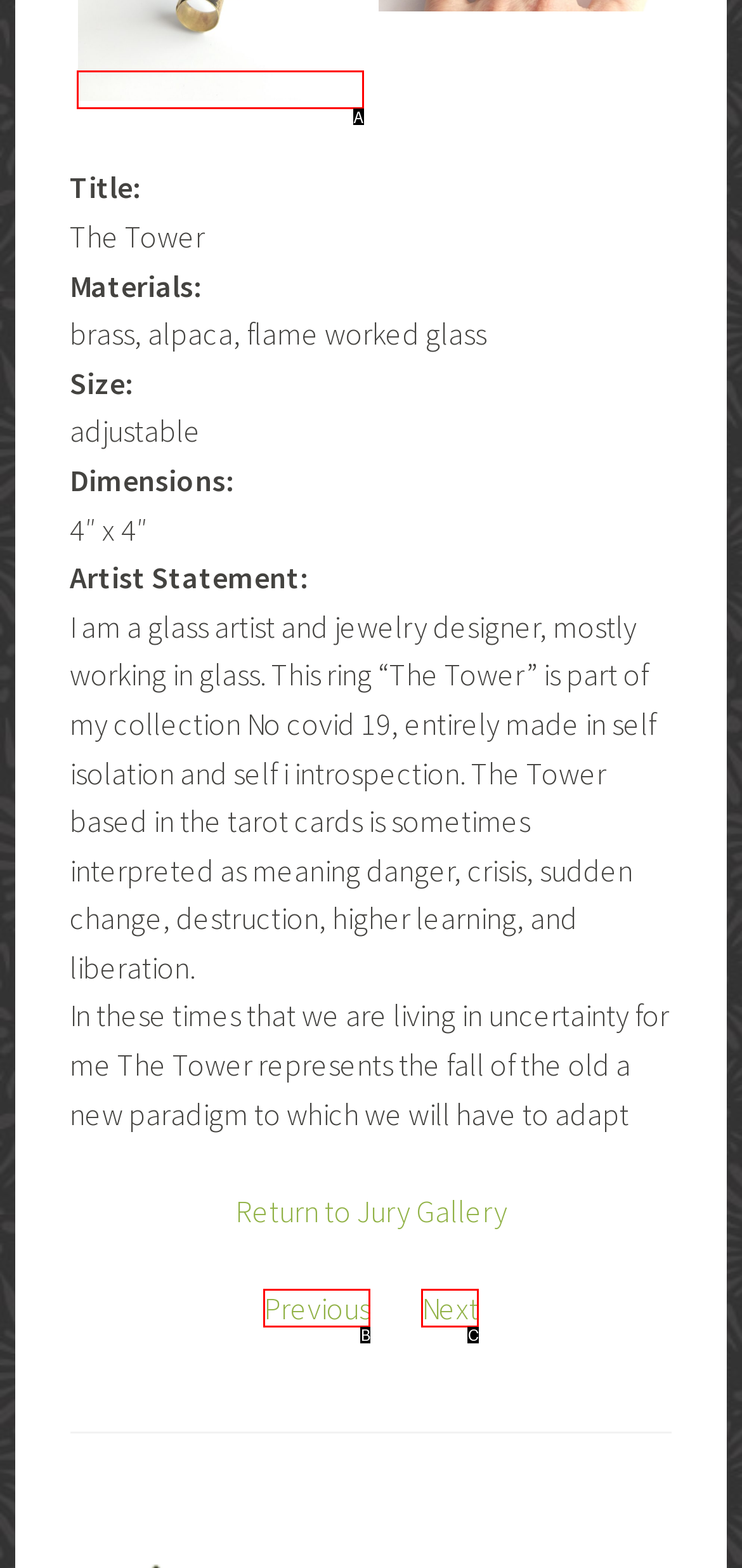Choose the option that matches the following description: Previous
Reply with the letter of the selected option directly.

B